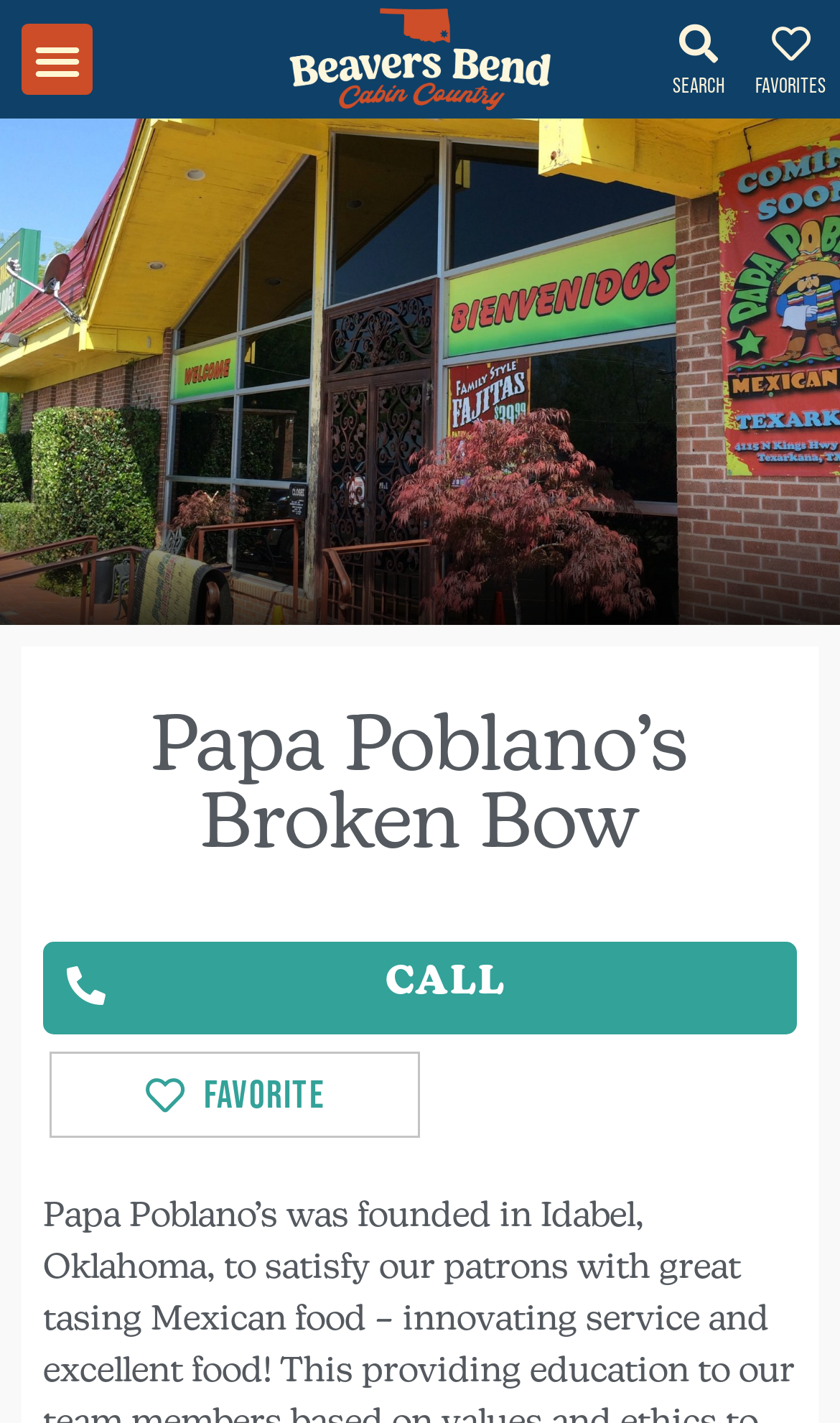What is the name of the restaurant?
Refer to the image and respond with a one-word or short-phrase answer.

Papa Poblano’s